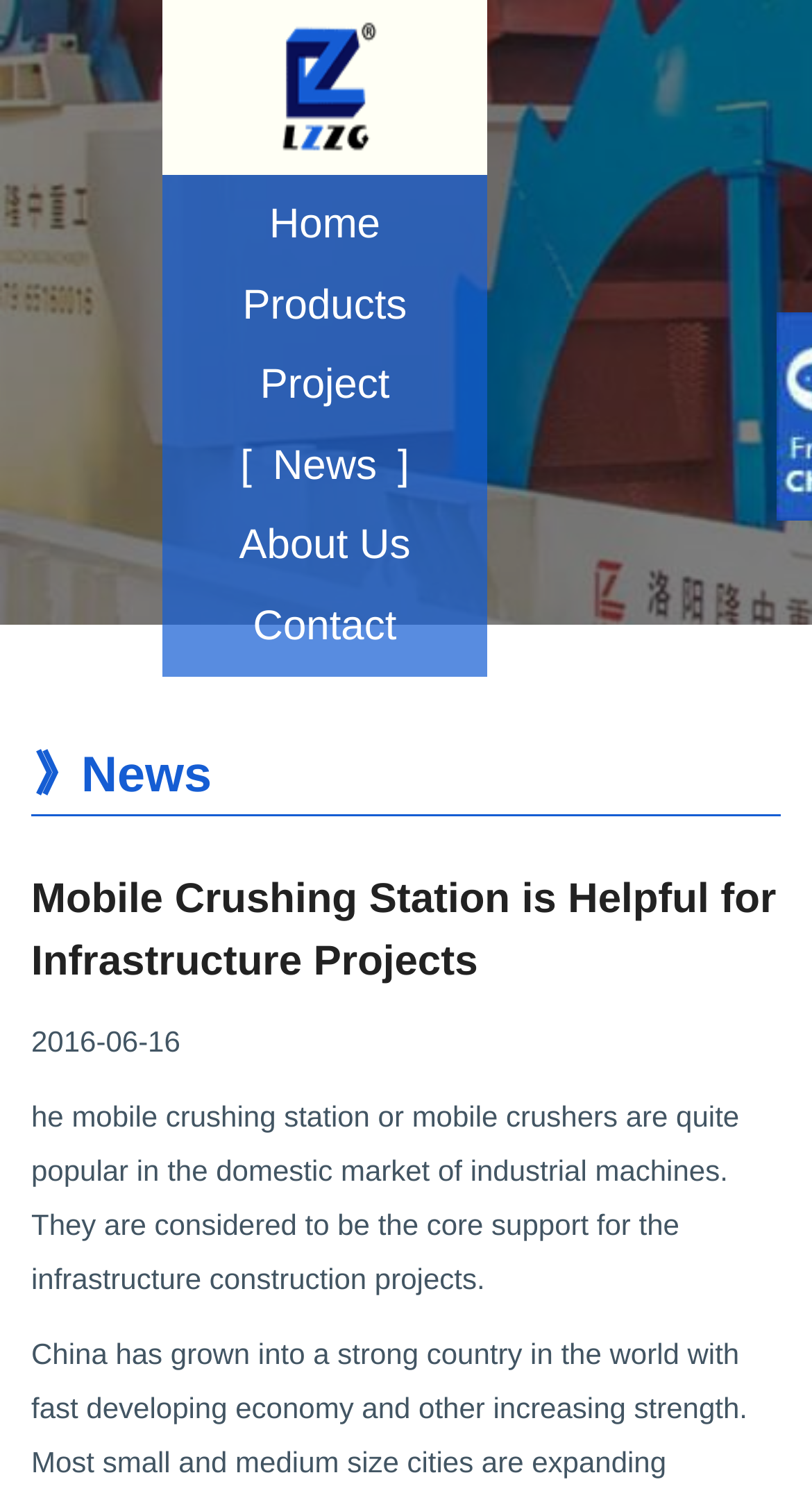Highlight the bounding box of the UI element that corresponds to this description: "Project".

[0.2, 0.239, 0.6, 0.279]